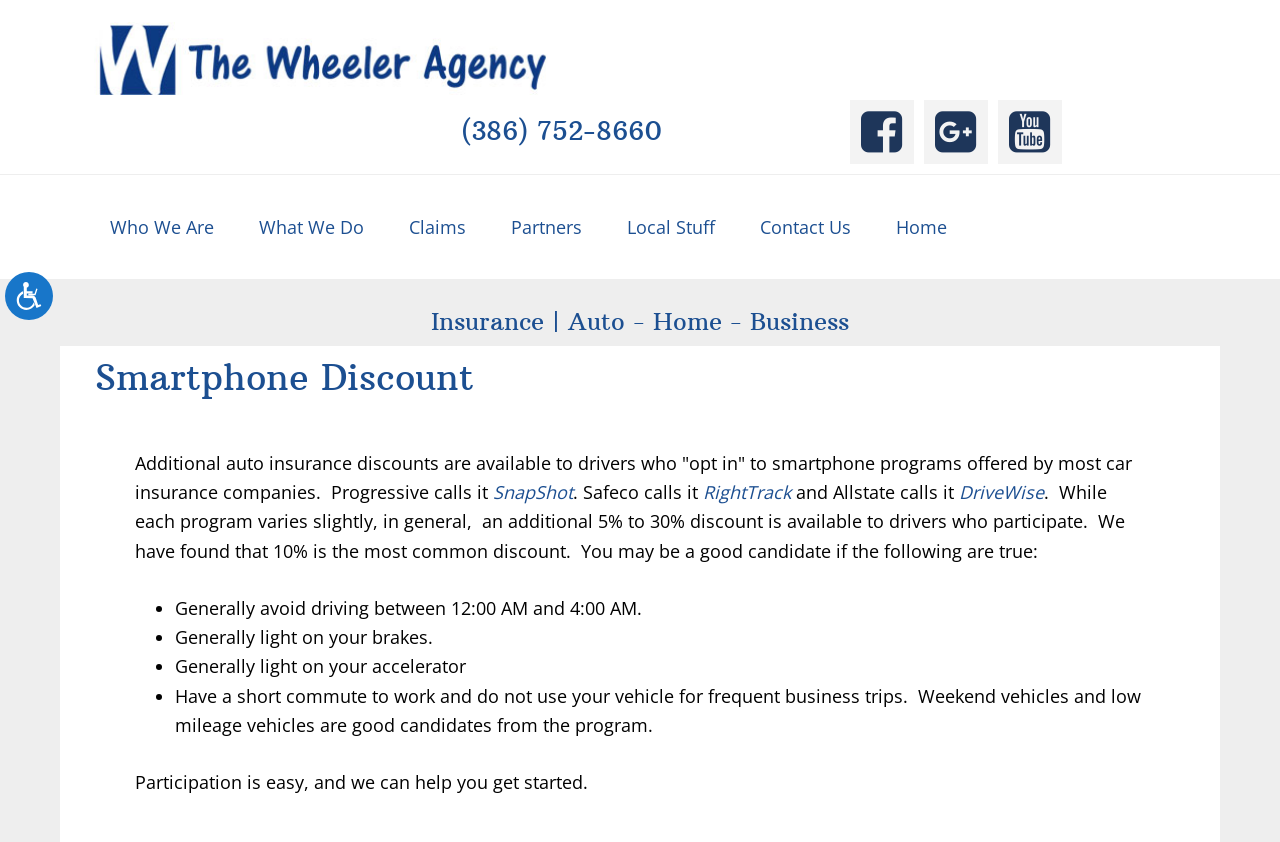Predict the bounding box of the UI element based on this description: "Who We Are".

[0.07, 0.232, 0.183, 0.308]